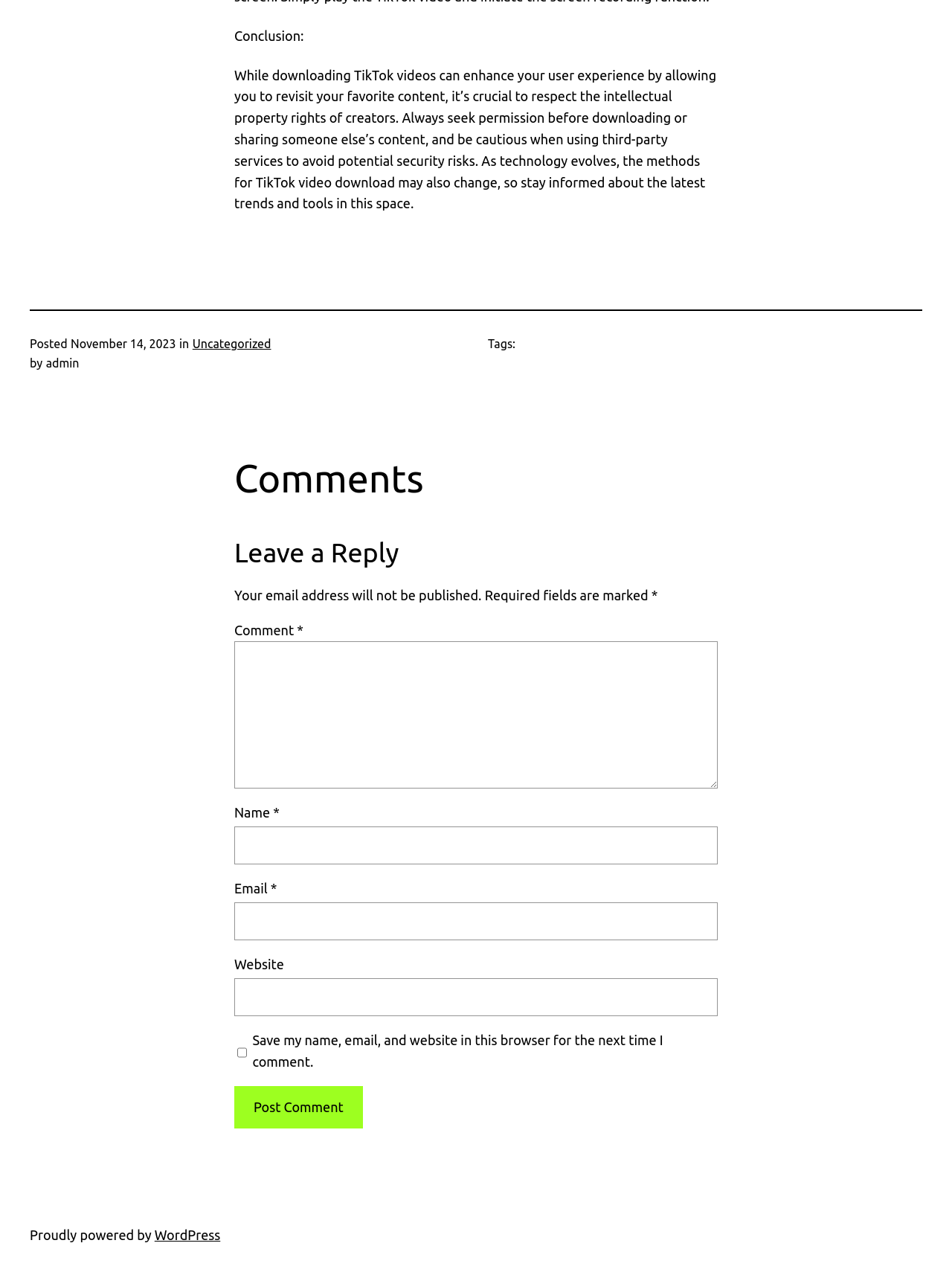How many fields are required to leave a reply? Refer to the image and provide a one-word or short phrase answer.

3